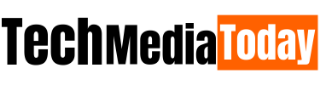Give a short answer to this question using one word or a phrase:
What color is used to reflect the dynamic approach of Tech Media Today?

Vibrant orange